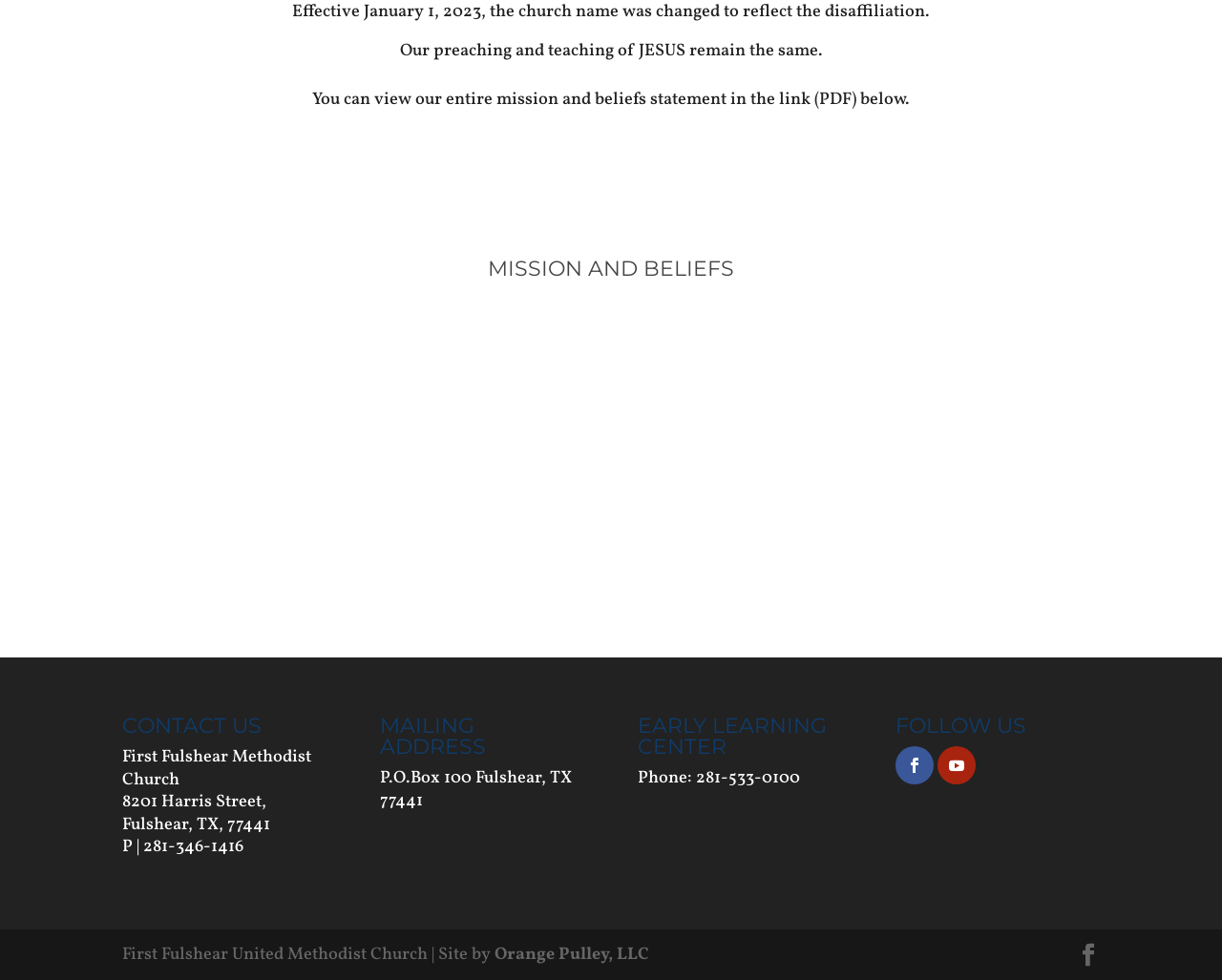Identify the bounding box coordinates for the UI element described as: "HOW TO JOIN".

[0.45, 0.567, 0.55, 0.588]